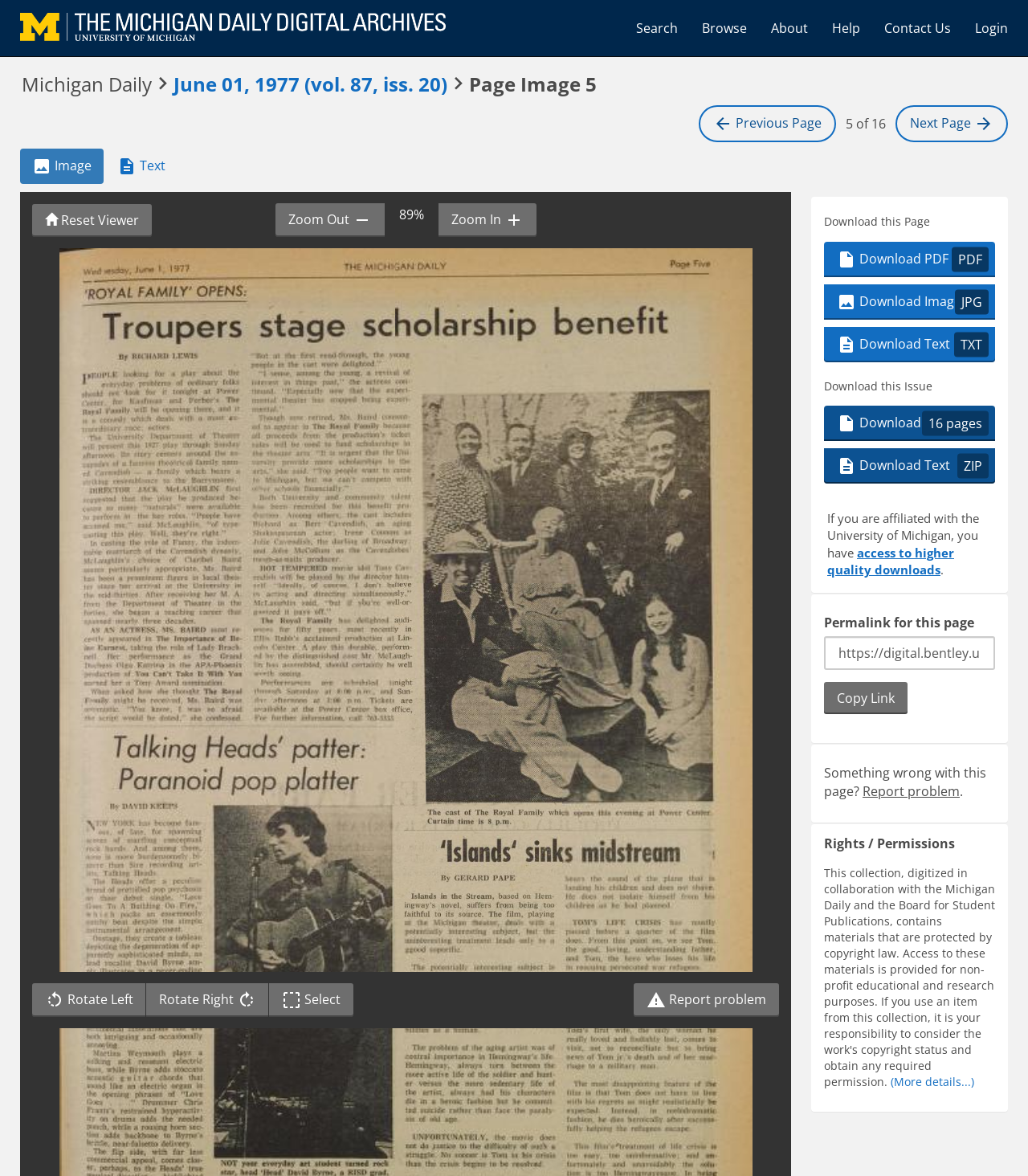Please locate the clickable area by providing the bounding box coordinates to follow this instruction: "Download this page as PDF".

[0.802, 0.205, 0.968, 0.235]